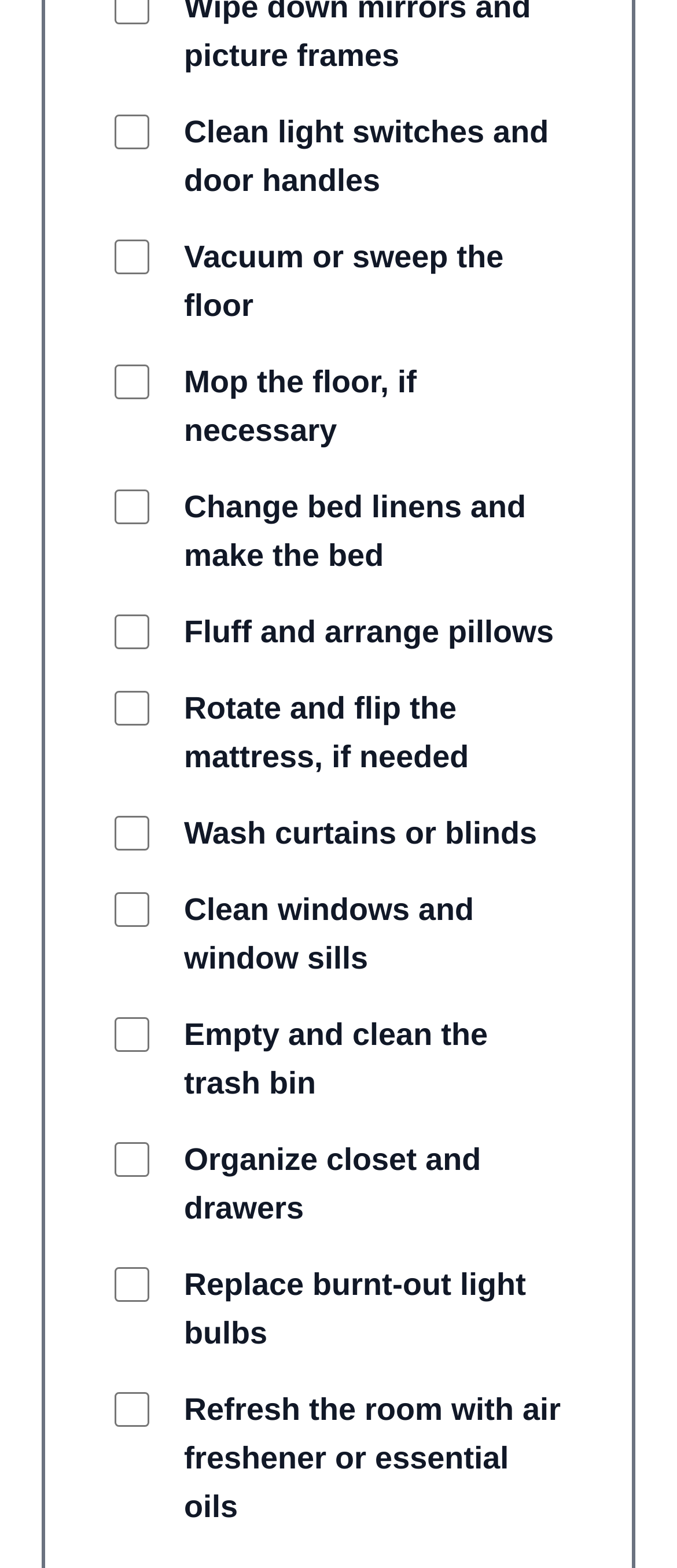What is the last cleaning task listed?
Look at the image and answer the question with a single word or phrase.

Refresh the room with air freshener or essential oils